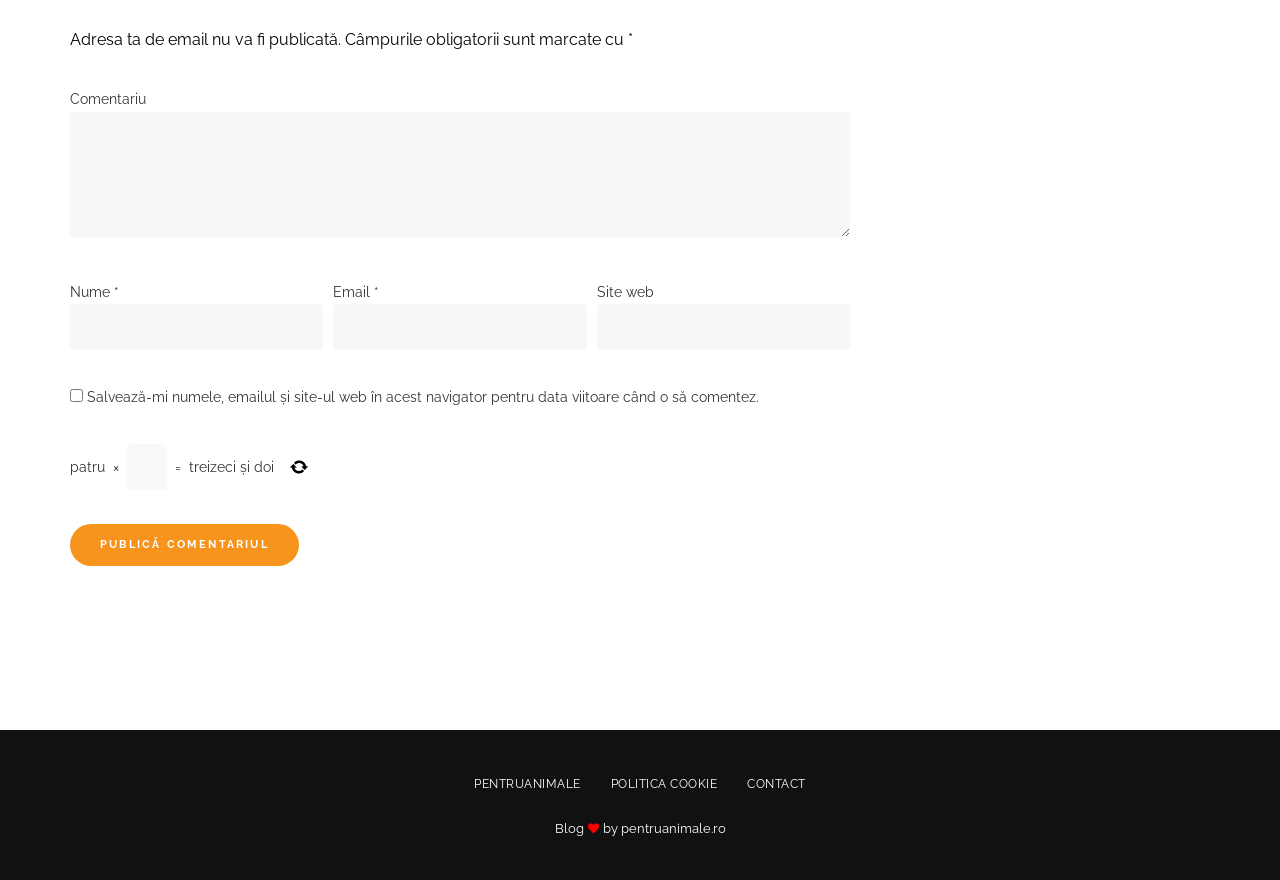Identify the bounding box for the UI element specified in this description: "parent_node: Email * aria-describedby="email-notes" name="email"". The coordinates must be four float numbers between 0 and 1, formatted as [left, top, right, bottom].

[0.26, 0.346, 0.458, 0.398]